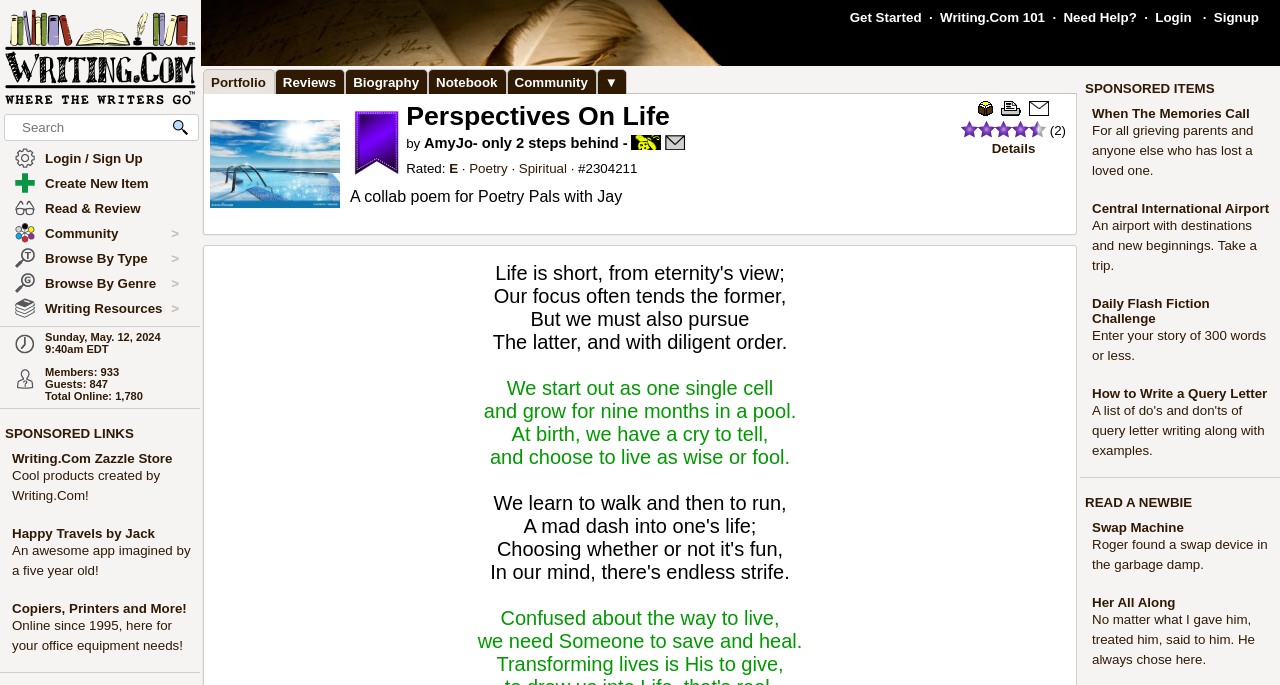Please identify the bounding box coordinates of the clickable area that will fulfill the following instruction: "Read and review a post". The coordinates should be in the format of four float numbers between 0 and 1, i.e., [left, top, right, bottom].

[0.035, 0.293, 0.11, 0.315]